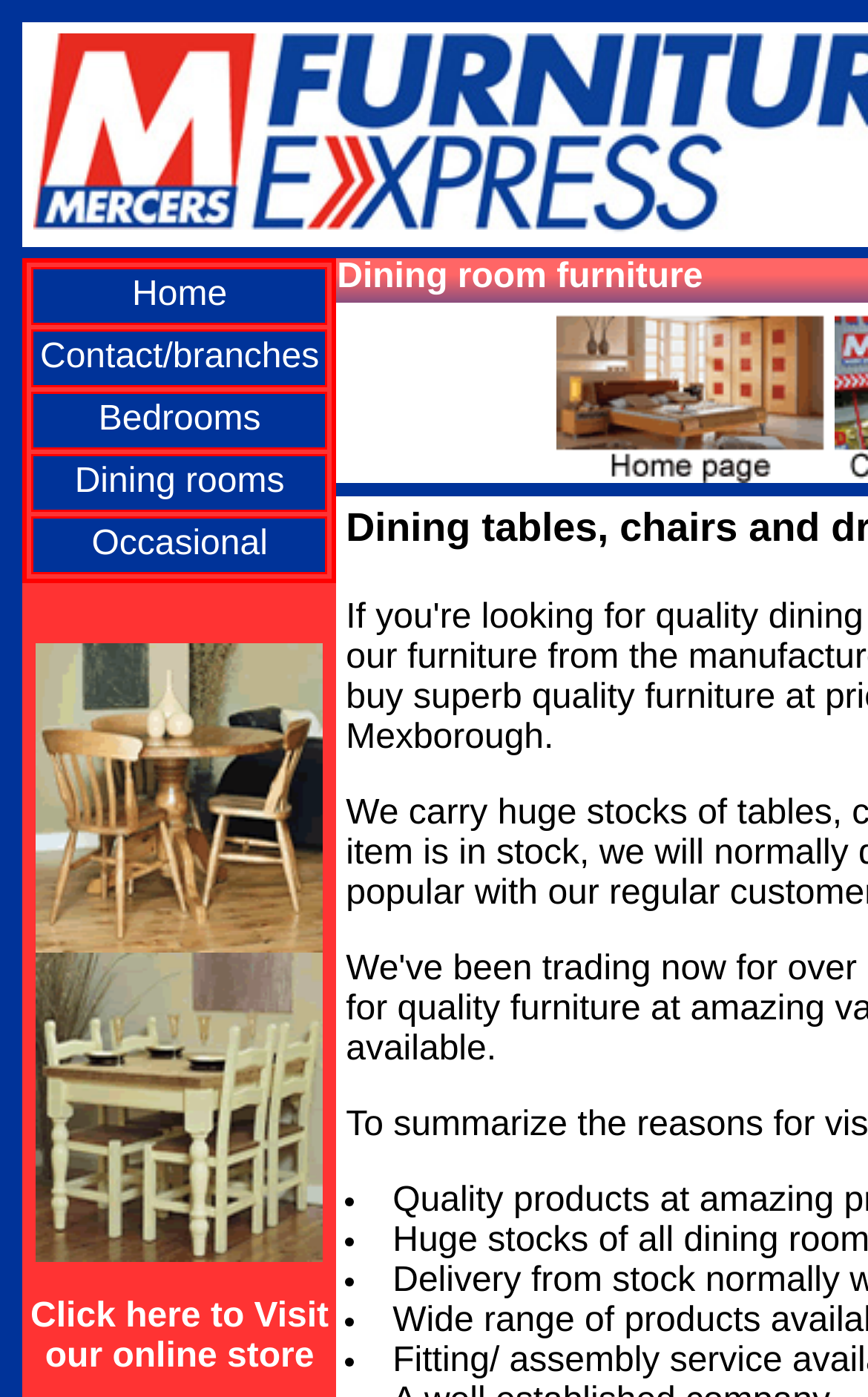Is there a link to visit the online store?
Look at the image and answer with only one word or phrase.

Yes